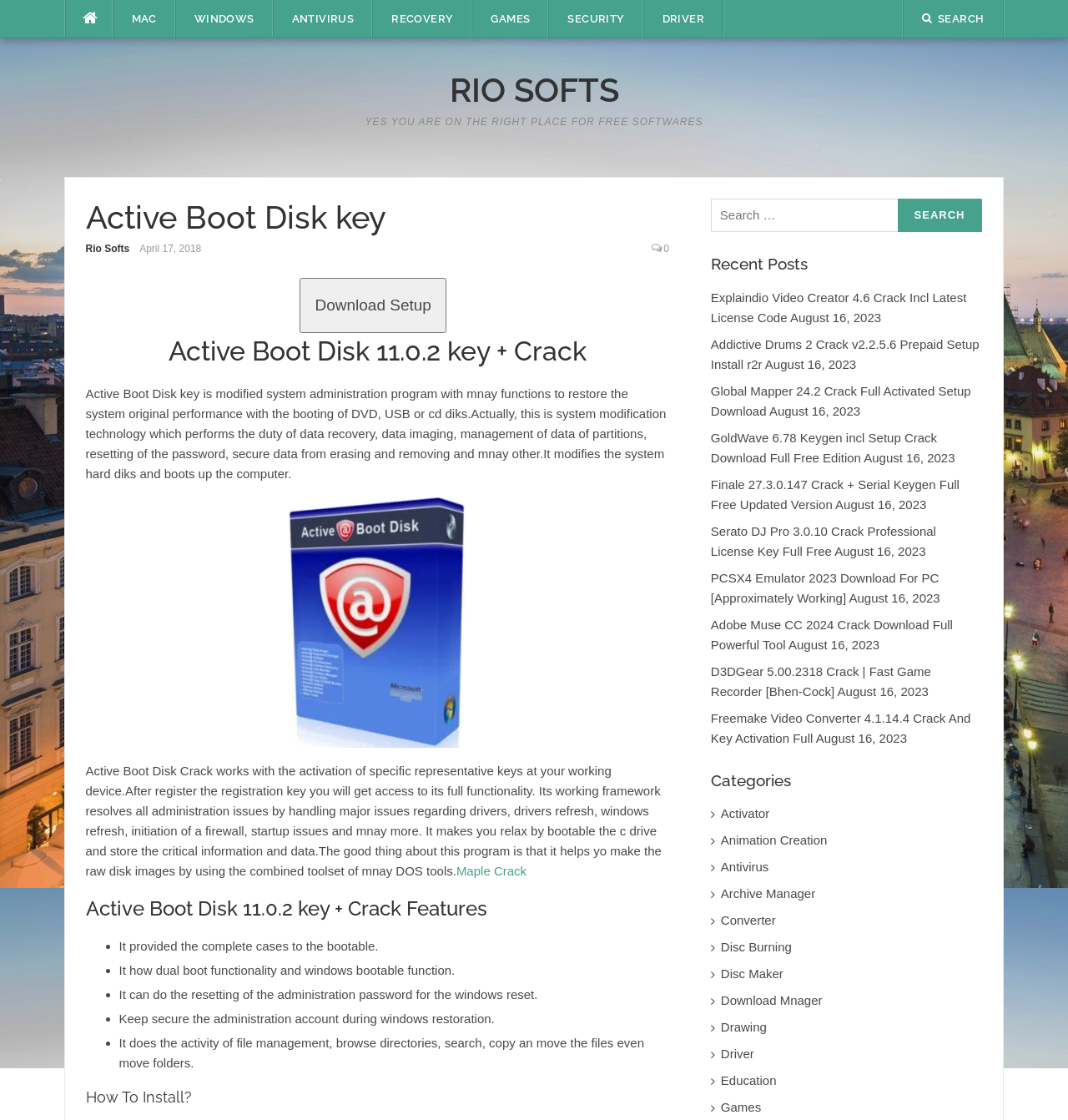Answer in one word or a short phrase: 
What is the purpose of Active Boot Disk Crack?

To activate the software